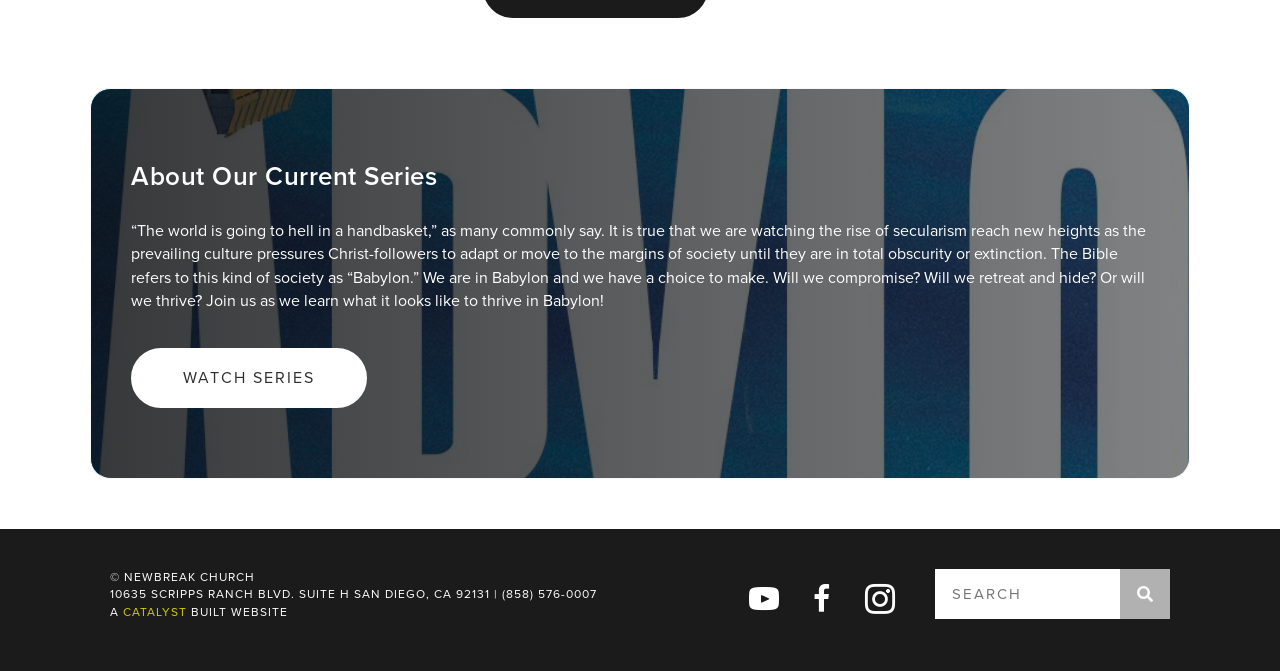Give the bounding box coordinates for the element described as: "Watch Series".

[0.102, 0.519, 0.287, 0.608]